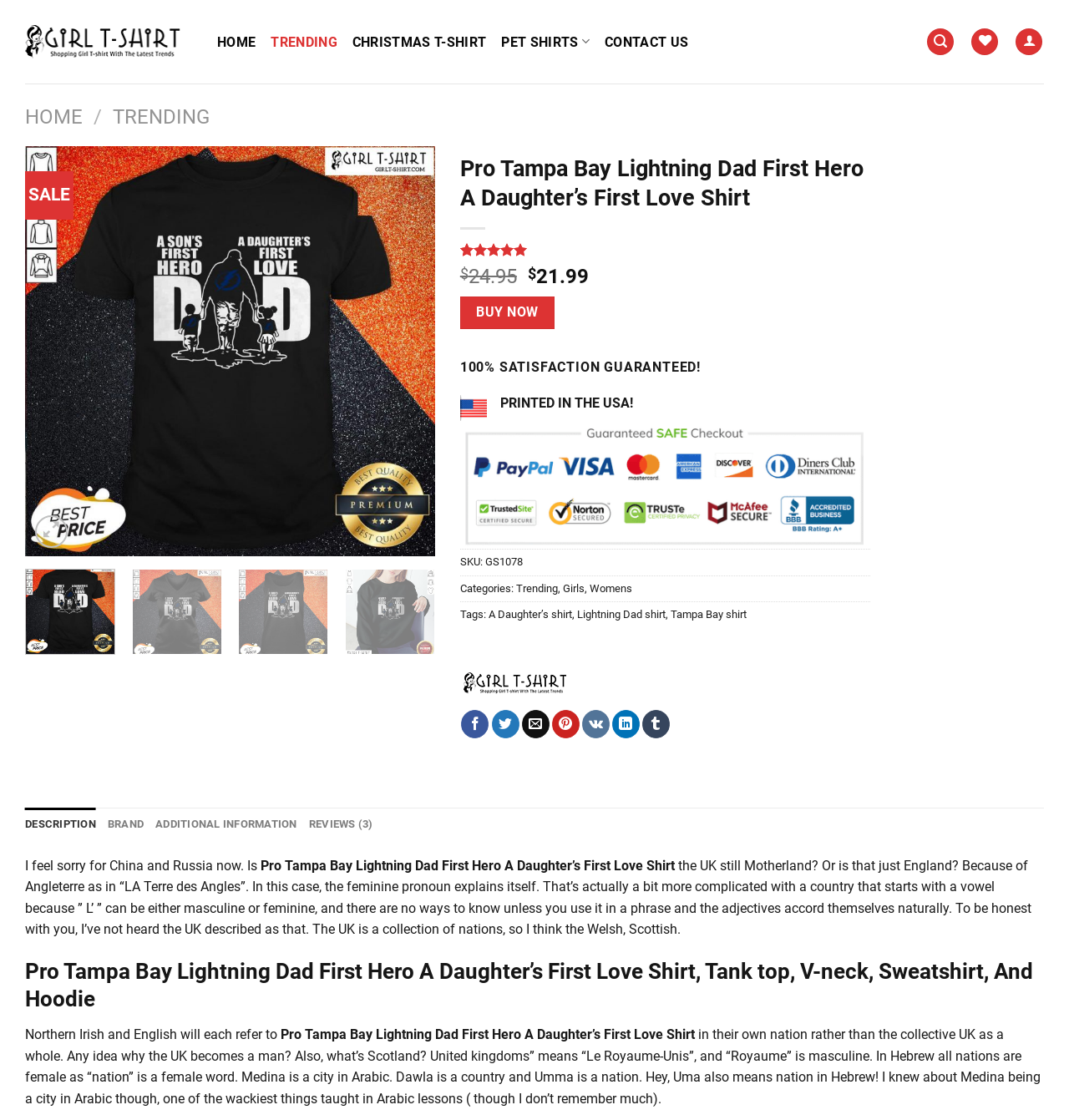What is the category of the shirt?
Using the visual information, respond with a single word or phrase.

Trending, Girls, Womens